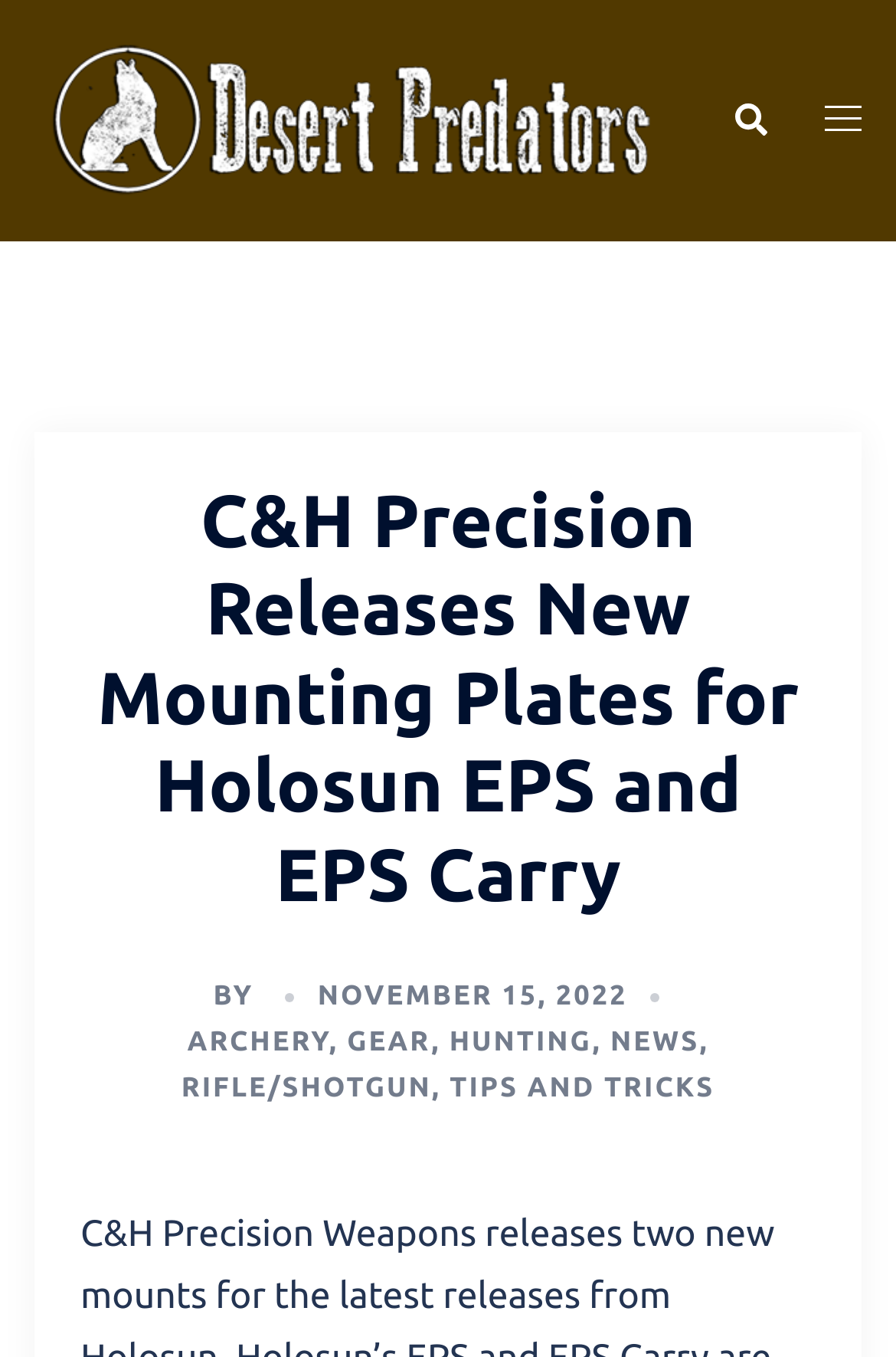Determine the main headline from the webpage and extract its text.

C&H Precision Releases New Mounting Plates for Holosun EPS and EPS Carry